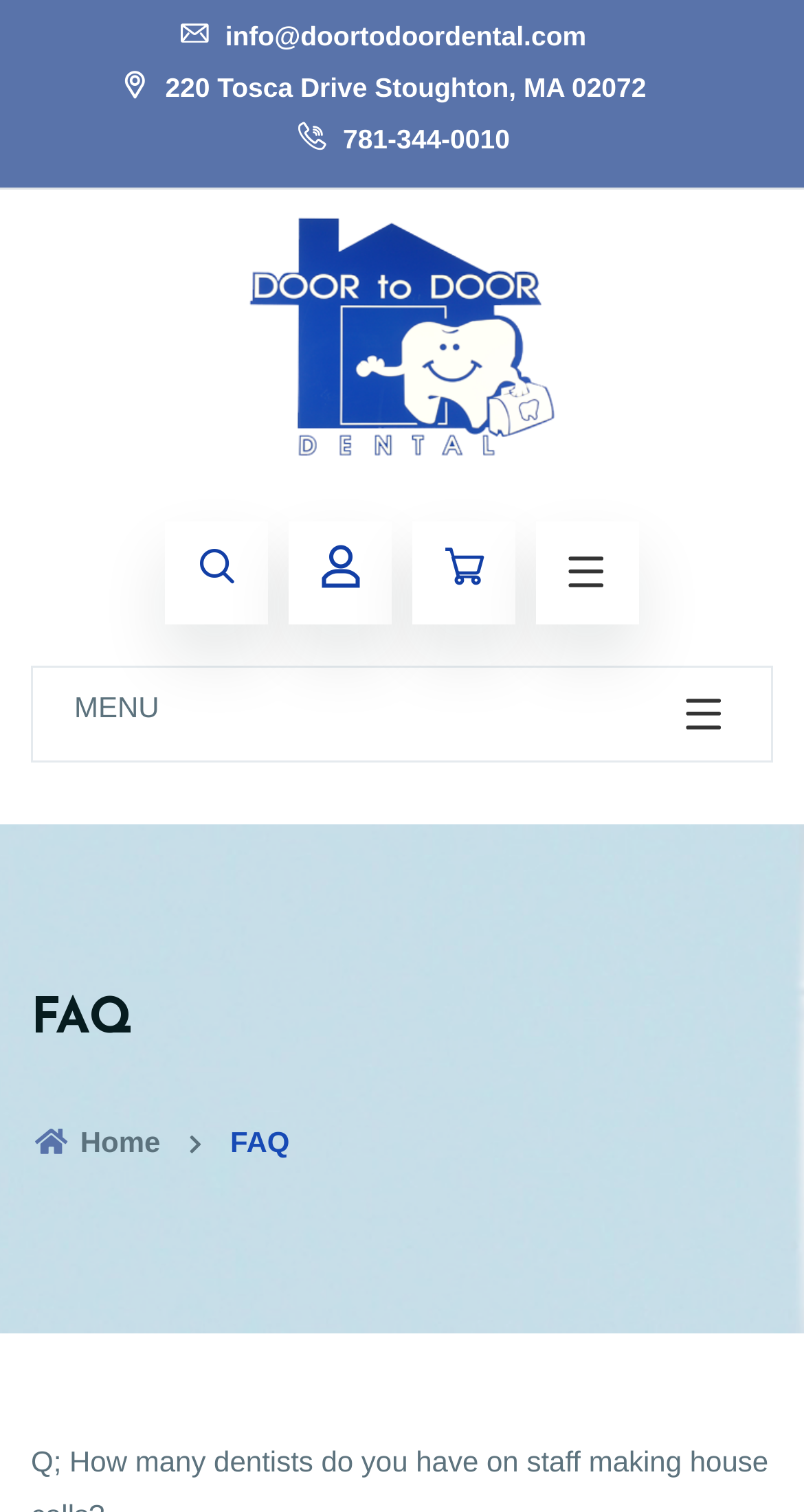Determine the bounding box for the UI element as described: "parent_node: MENU". The coordinates should be represented as four float numbers between 0 and 1, formatted as [left, top, right, bottom].

[0.846, 0.451, 0.908, 0.495]